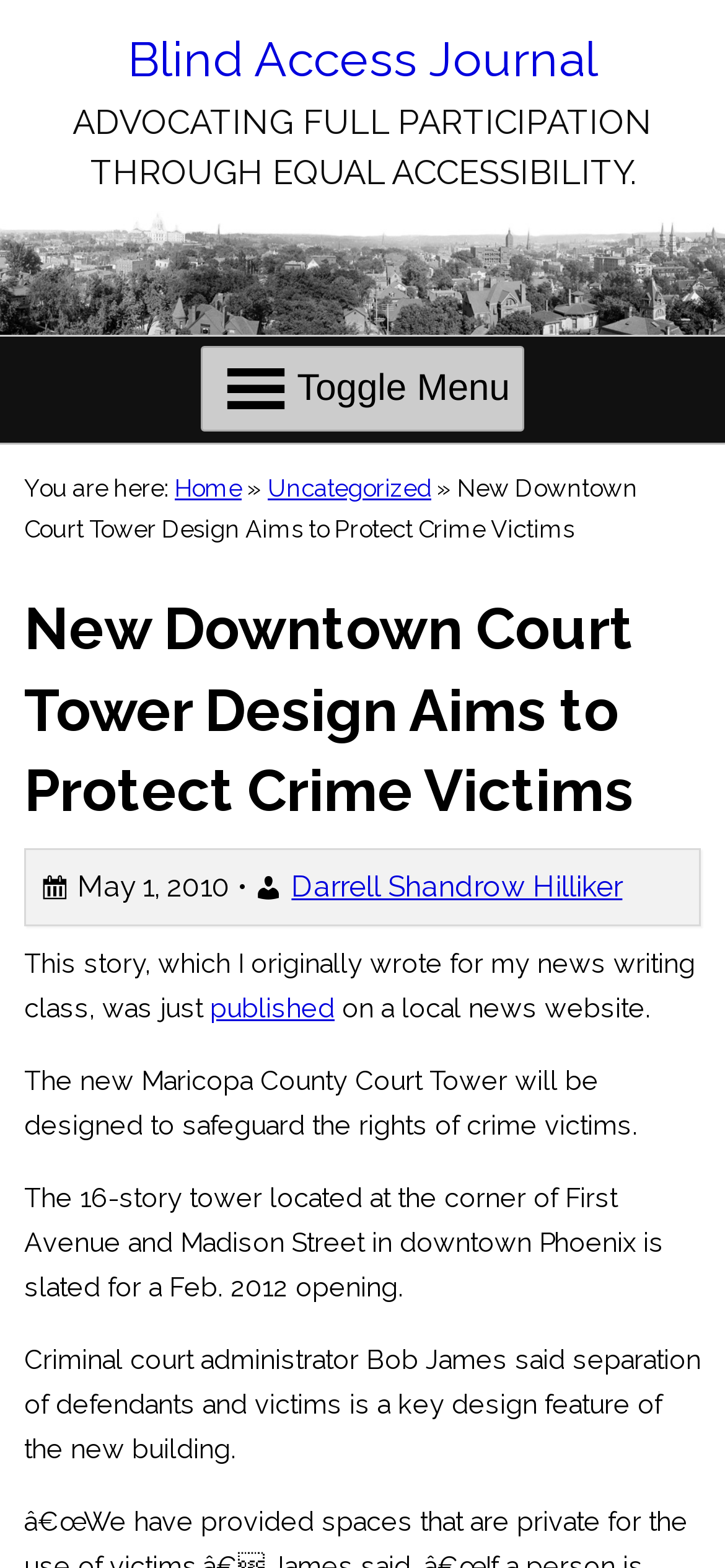Offer an in-depth caption of the entire webpage.

The webpage is about a news article titled "New Downtown Court Tower Design Aims to Protect Crime Victims" from the Blind Access Journal. At the top of the page, there is a link to "Skip to Content" and the journal's name "Blind Access Journal" with a tagline "ADVOCATING FULL PARTICIPATION THROUGH EQUAL ACCESSIBILITY." 

Below the journal's name, there is a primary navigation menu that spans the entire width of the page. The menu has a toggle button on the right side and contains links to "Home" and "Uncategorized" with a breadcrumb trail indicating the current page.

The main content of the page is the news article, which is divided into several paragraphs. The article's title is repeated as a heading, followed by the publication date and author's name. The article discusses the design of a new court tower in downtown Phoenix, focusing on its features that aim to protect crime victims. The text is organized into several paragraphs, with no images or other multimedia elements.